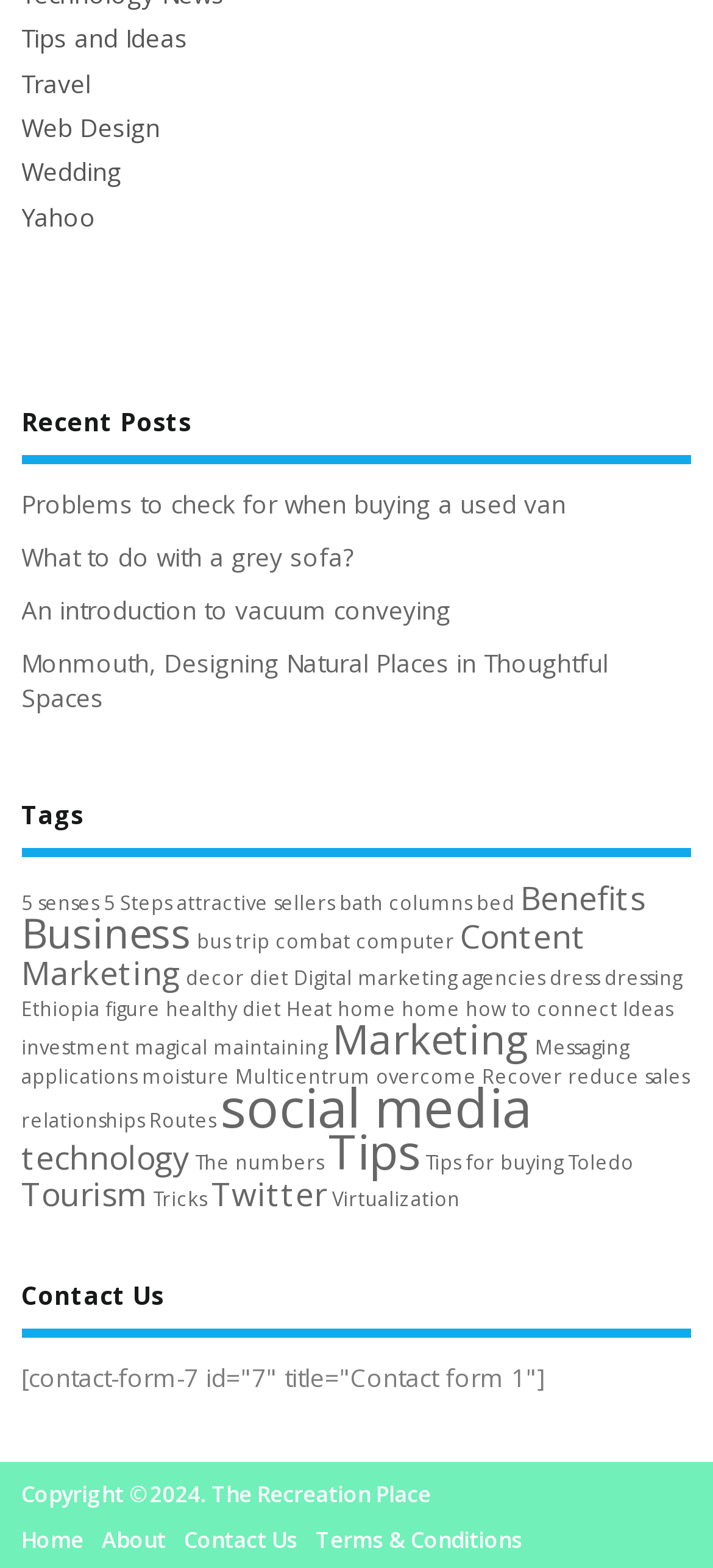Reply to the question with a single word or phrase:
How many items are tagged under 'Business'?

3